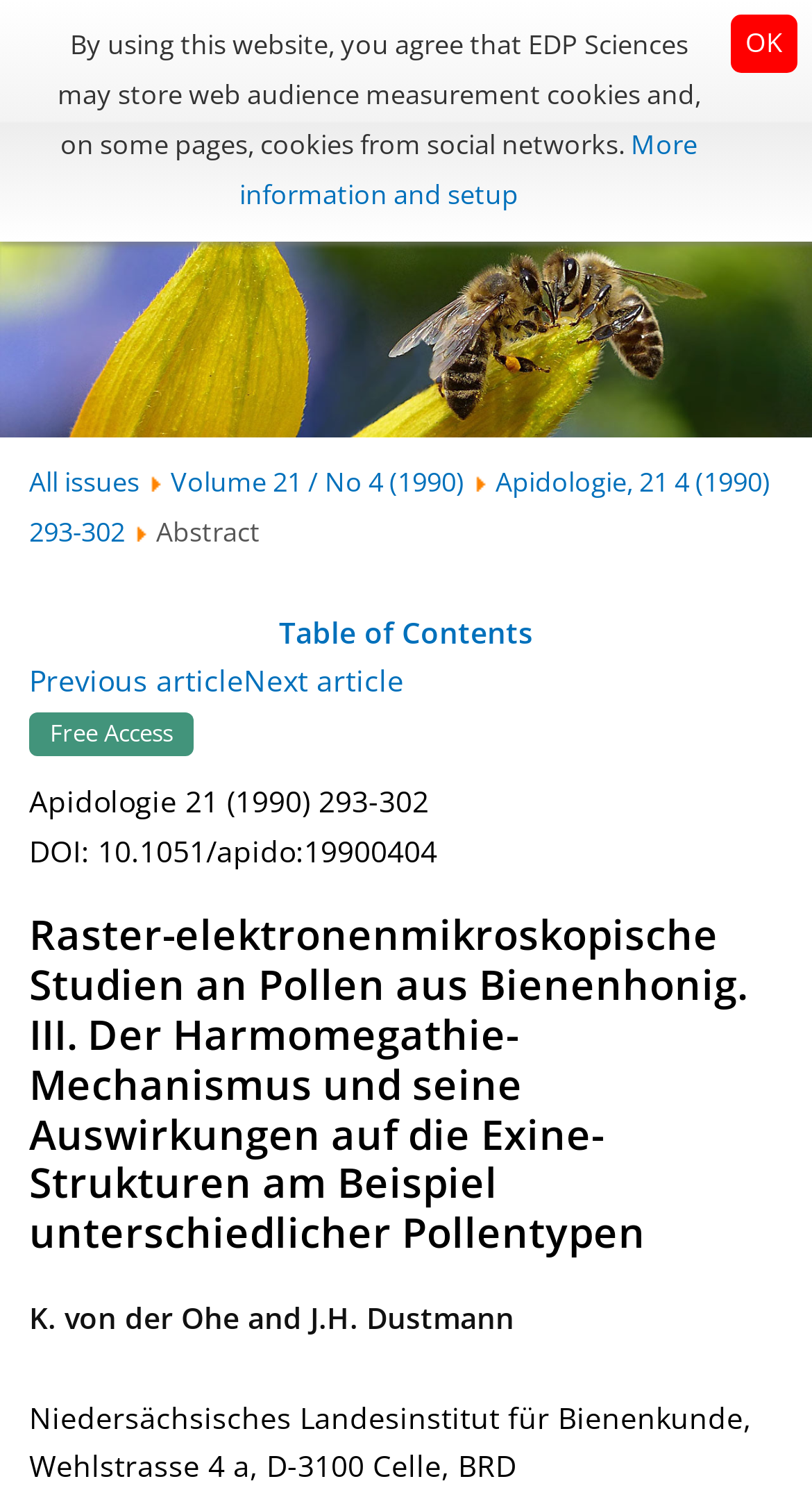Utilize the details in the image to give a detailed response to the question: What is the volume and issue number of the current article?

The volume and issue number can be found in the middle of the webpage, where it is written as 'Volume 21 / No 4 (1990)'.